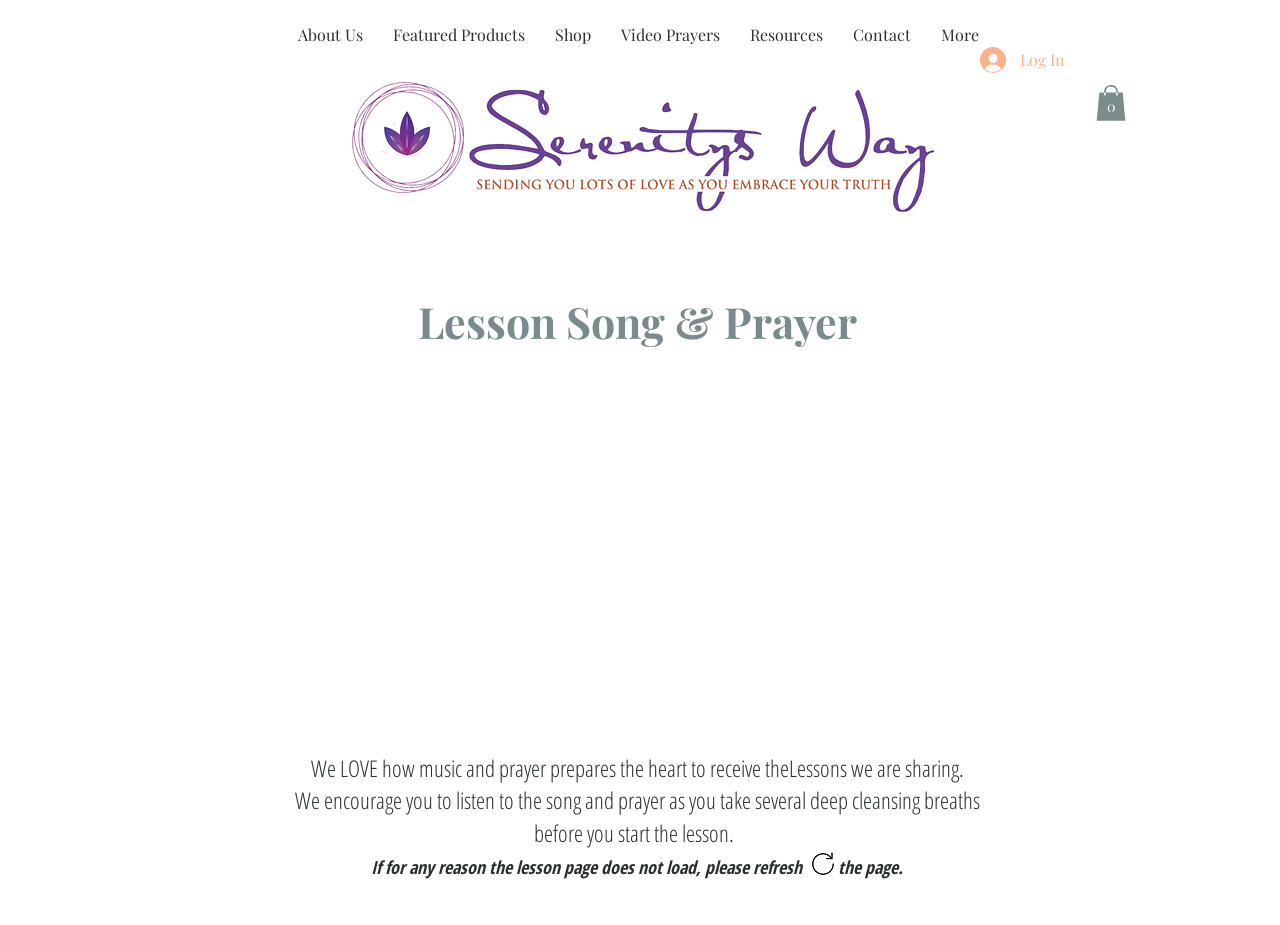Determine the bounding box coordinates for the clickable element to execute this instruction: "Click on the About Us link". Provide the coordinates as four float numbers between 0 and 1, i.e., [left, top, right, bottom].

[0.221, 0.011, 0.295, 0.065]